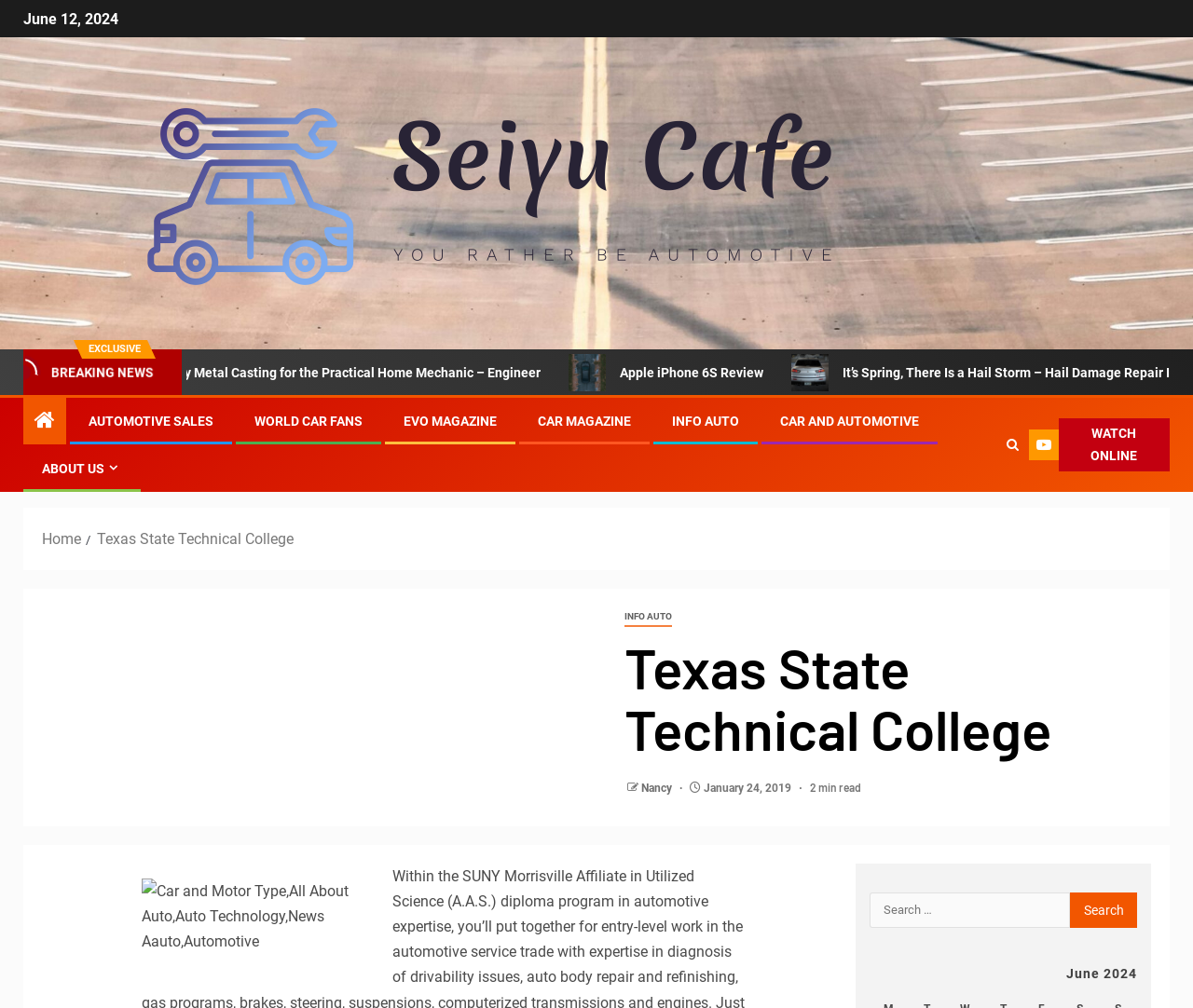Determine the bounding box coordinates of the clickable element to complete this instruction: "view disclaimer". Provide the coordinates in the format of four float numbers between 0 and 1, [left, top, right, bottom].

None